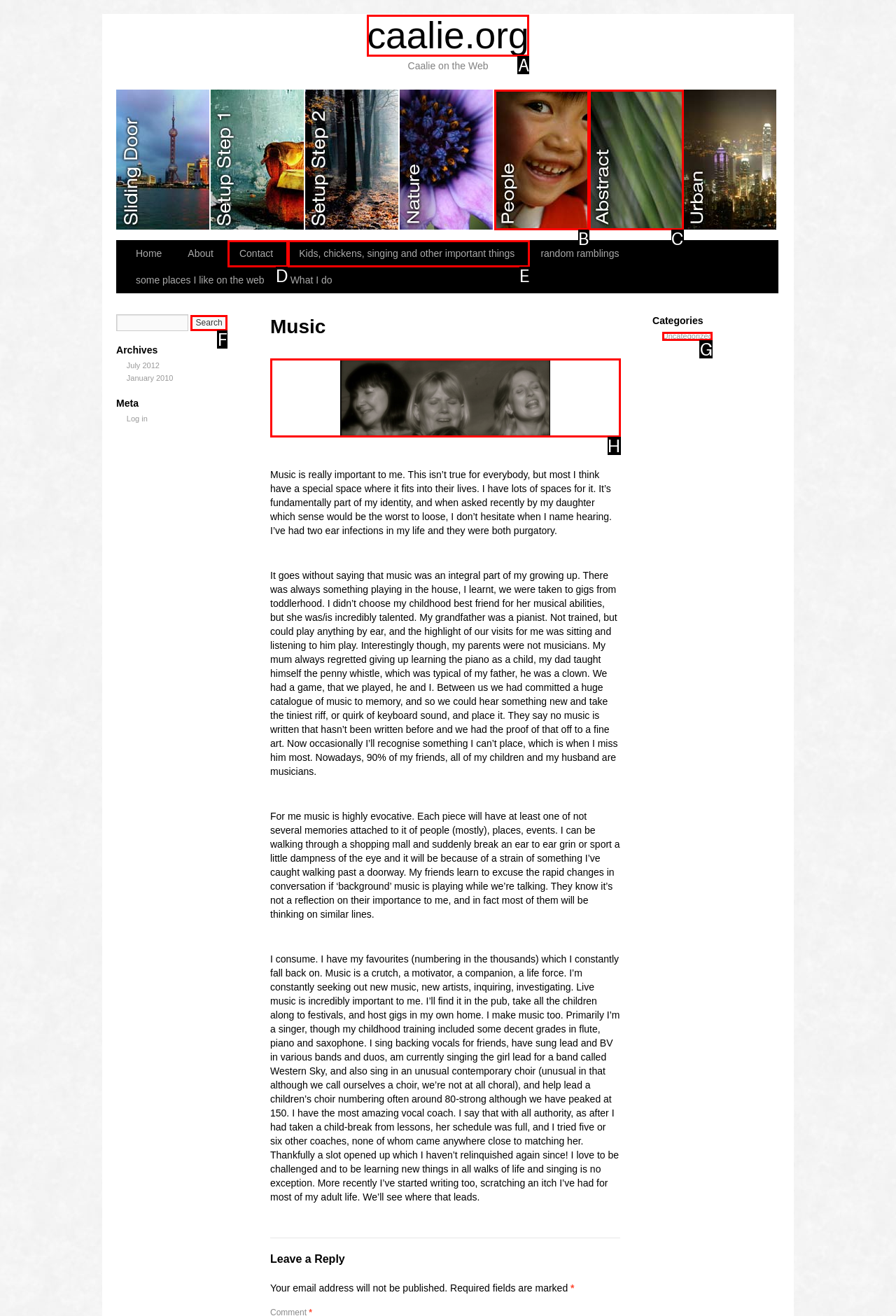Tell me which one HTML element best matches the description: slidingdoor
Answer with the option's letter from the given choices directly.

C